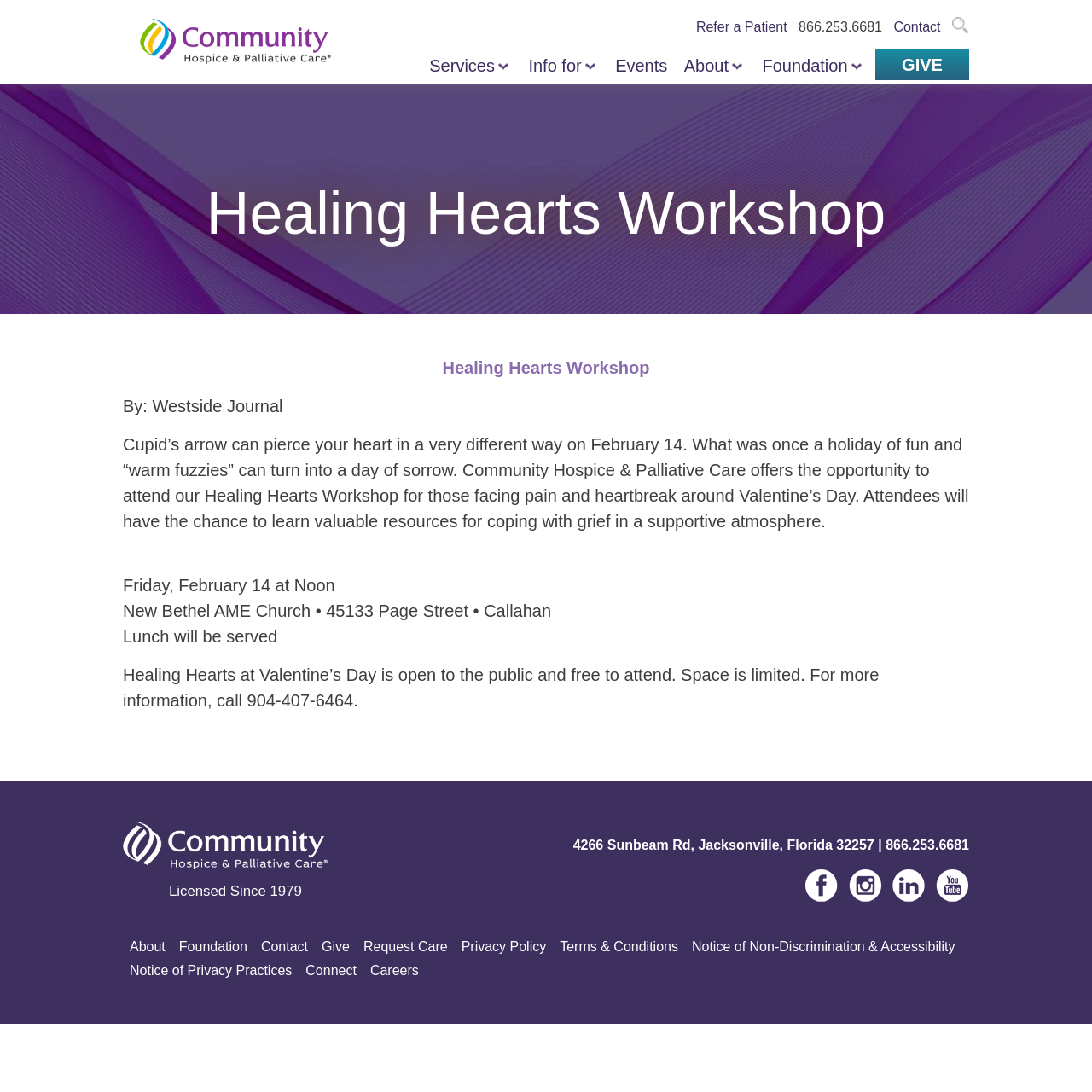What is the date of the Healing Hearts Workshop event?
Analyze the screenshot and provide a detailed answer to the question.

I found the date of the event by reading the text on the webpage. The text mentions that the Healing Hearts Workshop will be held on Friday, February 14 at Noon.